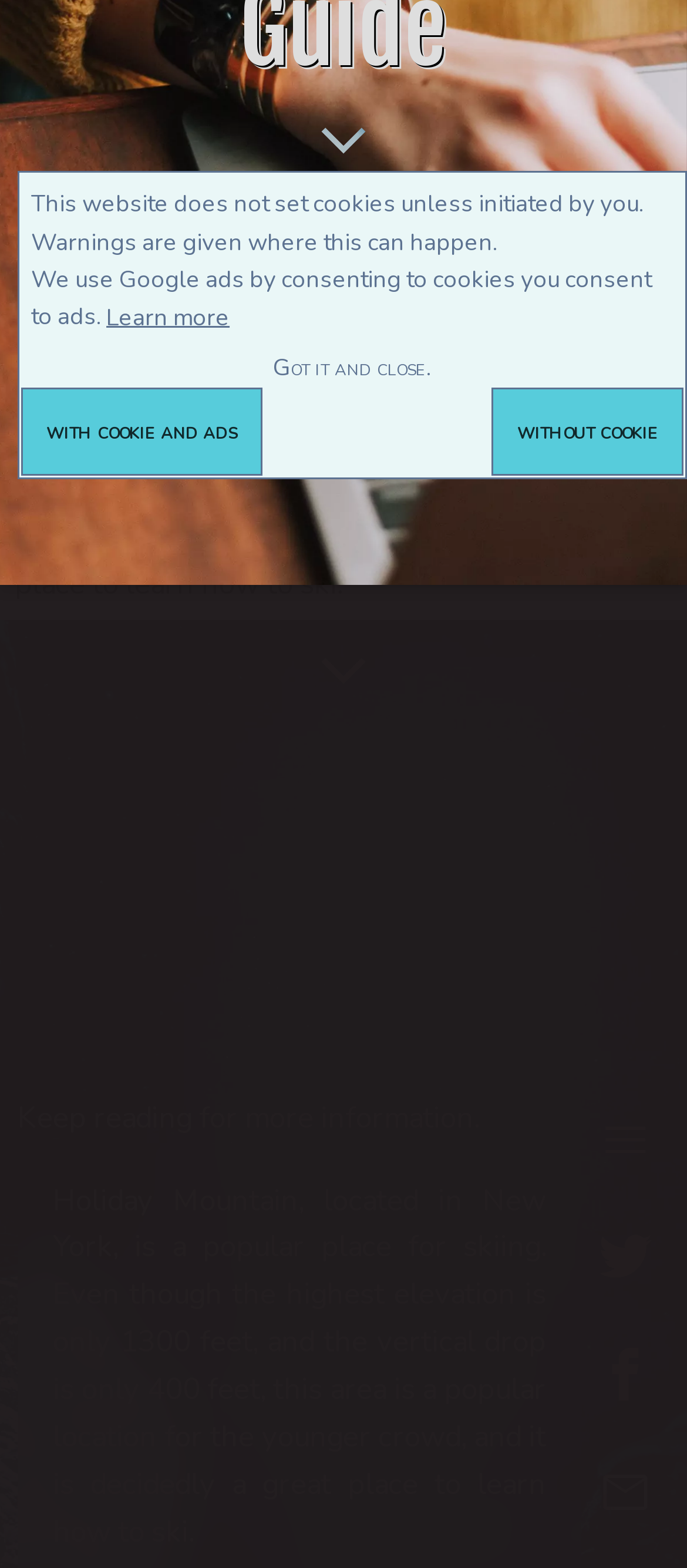Identify the bounding box coordinates for the UI element described as follows: View Articles in: Skiing Vacations. Use the format (top-left x, top-left y, bottom-right x, bottom-right y) and ensure all values are floating point numbers between 0 and 1.

[0.846, 0.698, 0.969, 0.755]